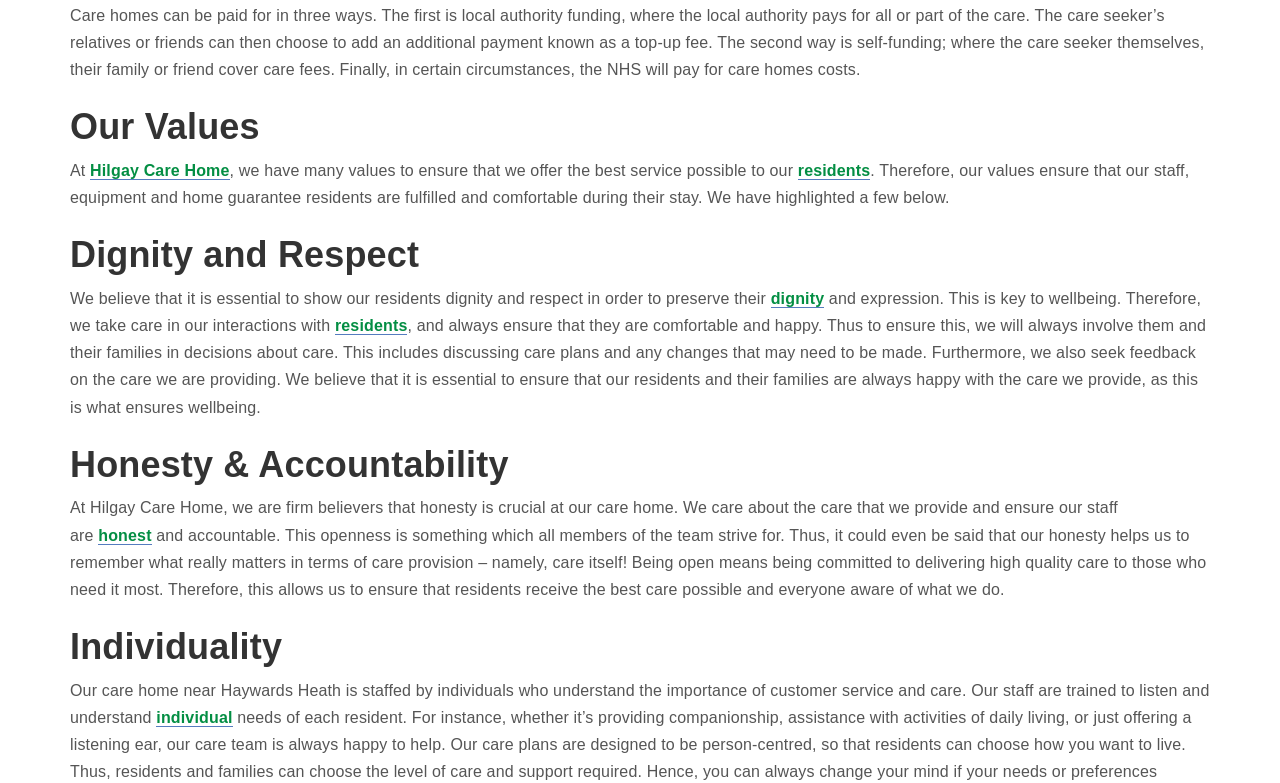What is the importance of honesty in Hilgay Care Home?
Answer the question using a single word or phrase, according to the image.

Crucial for care provision